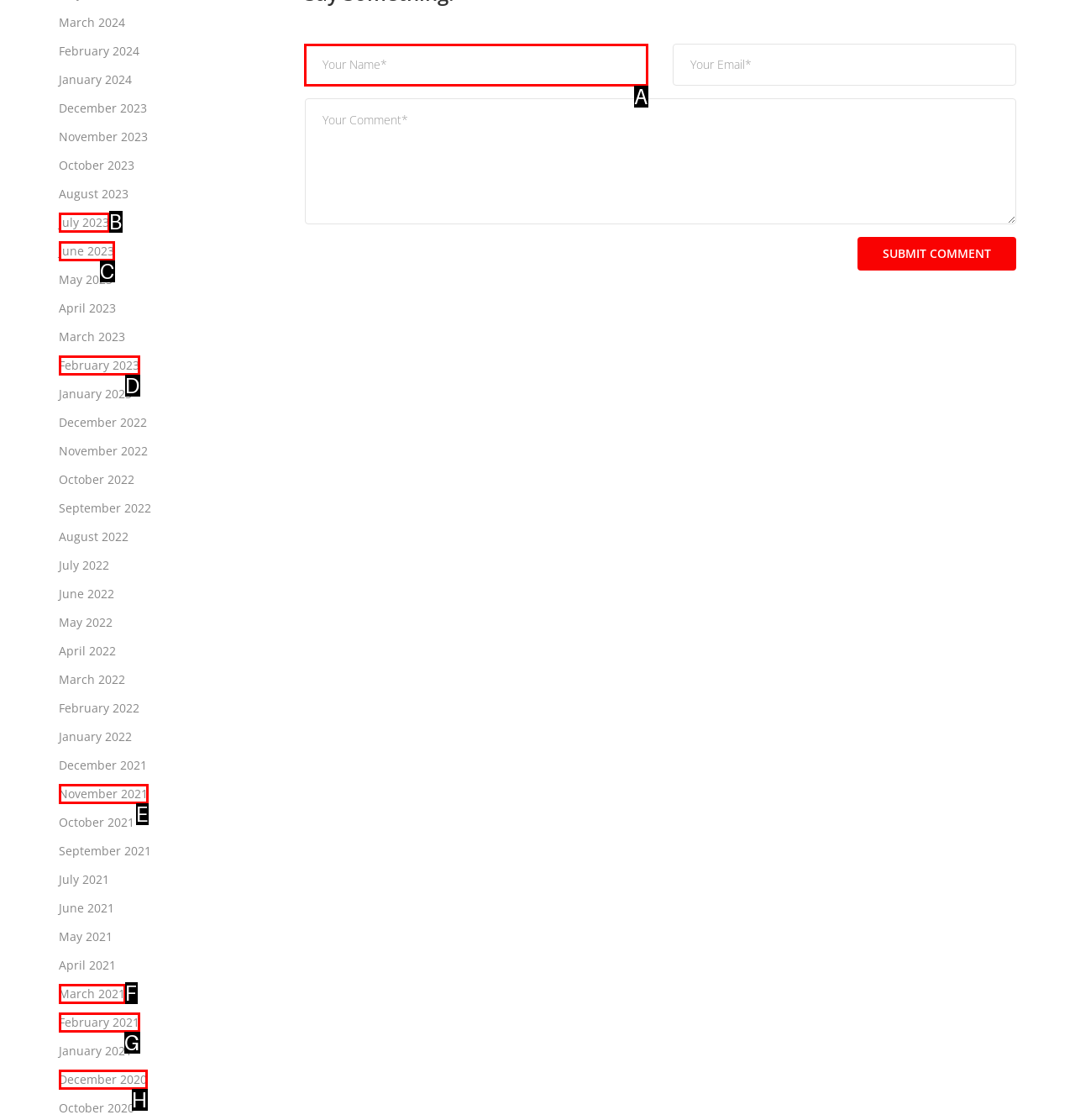Select the letter from the given choices that aligns best with the description: name="author" placeholder="Your Name*". Reply with the specific letter only.

A